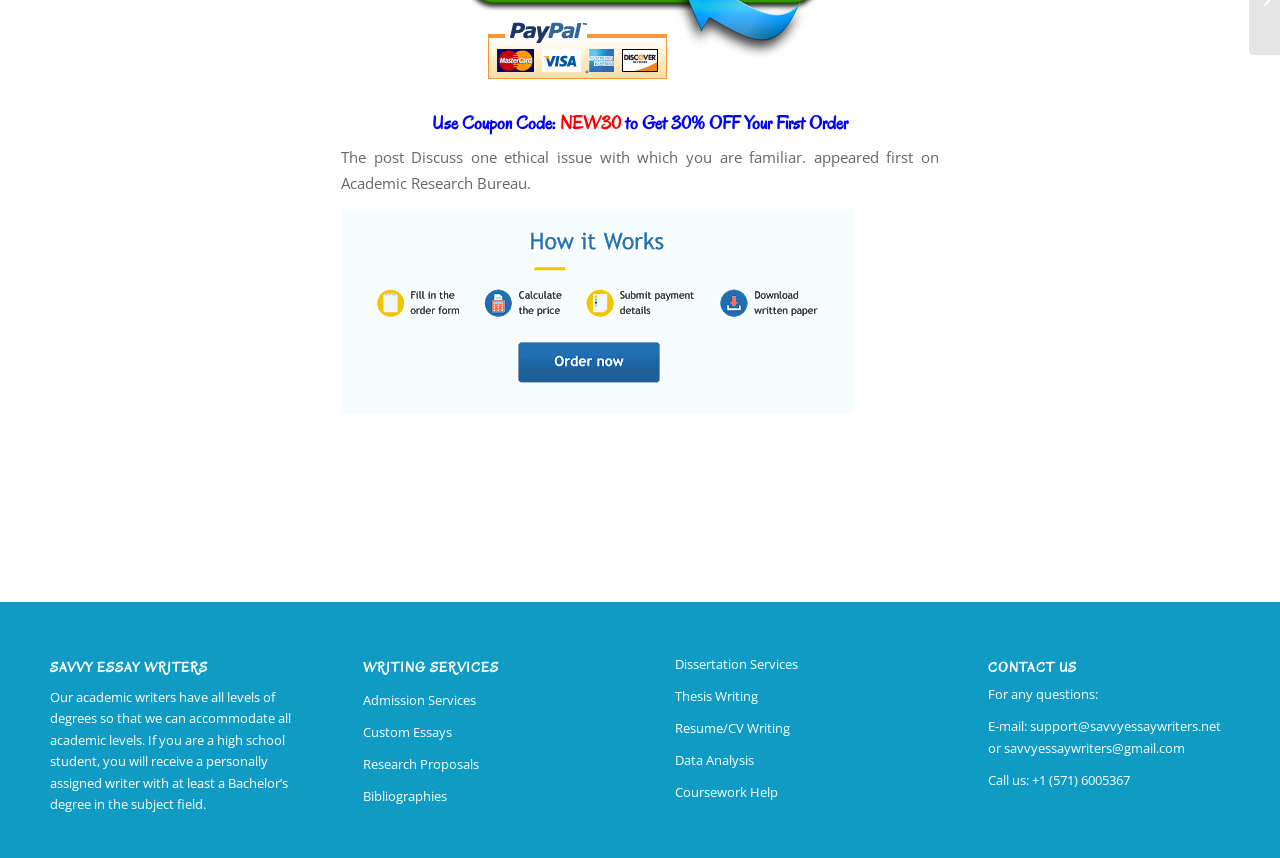Given the following UI element description: "Bibliographies", find the bounding box coordinates in the webpage screenshot.

[0.283, 0.917, 0.349, 0.938]